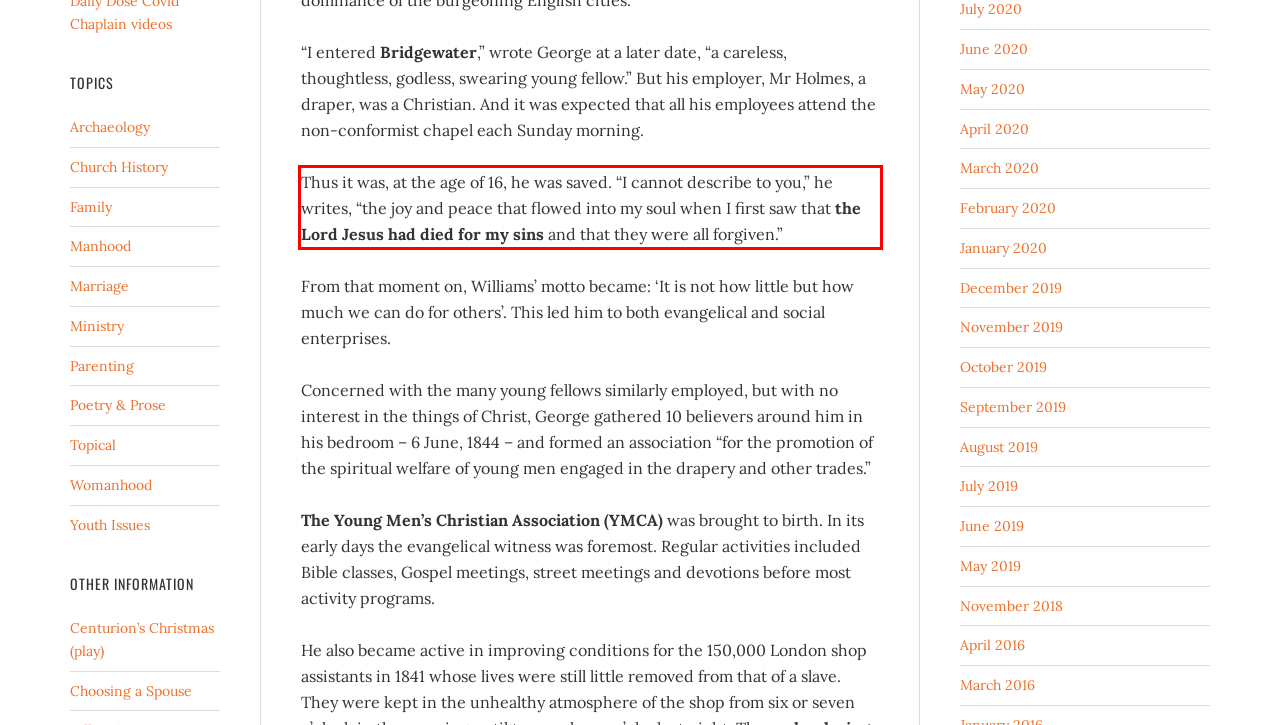Given the screenshot of the webpage, identify the red bounding box, and recognize the text content inside that red bounding box.

Thus it was, at the age of 16, he was saved. “I cannot describe to you,” he writes, “the joy and peace that flowed into my soul when I first saw that the Lord Jesus had died for my sins and that they were all forgiven.”